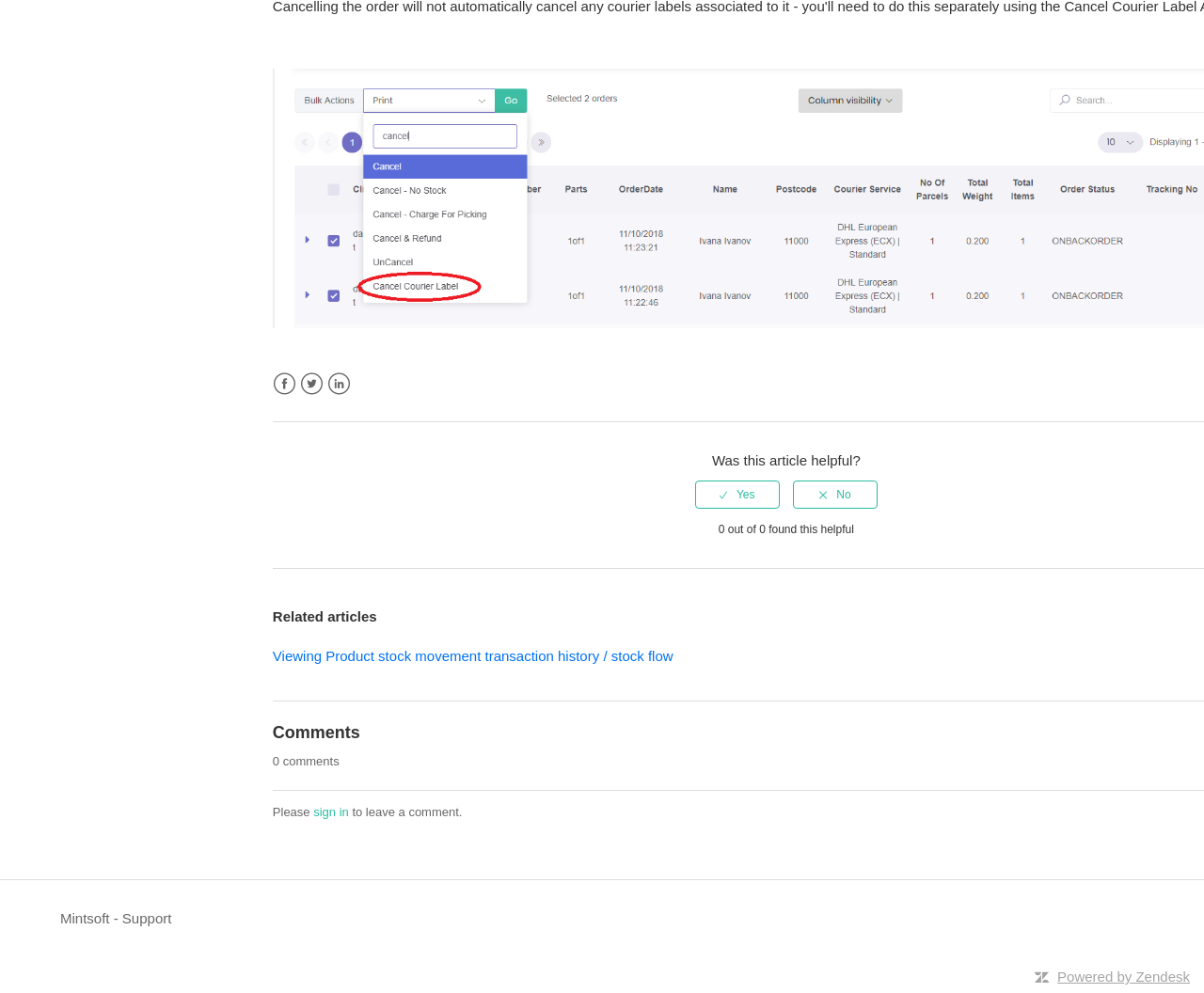What is the number of comments on the page?
Look at the image and answer the question using a single word or phrase.

0